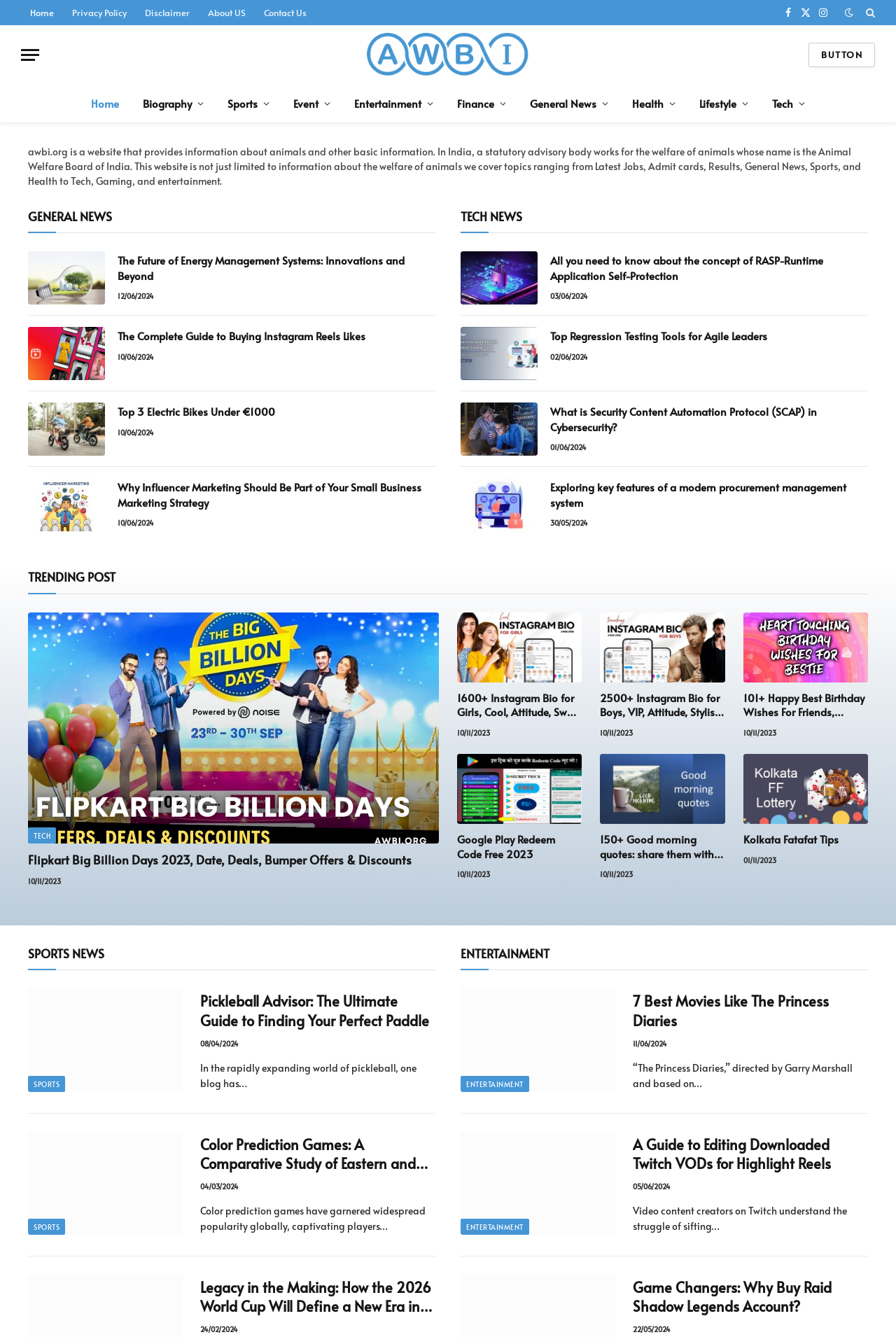Please identify the bounding box coordinates of the element on the webpage that should be clicked to follow this instruction: "Click on the Home link". The bounding box coordinates should be given as four float numbers between 0 and 1, formatted as [left, top, right, bottom].

[0.023, 0.0, 0.07, 0.019]